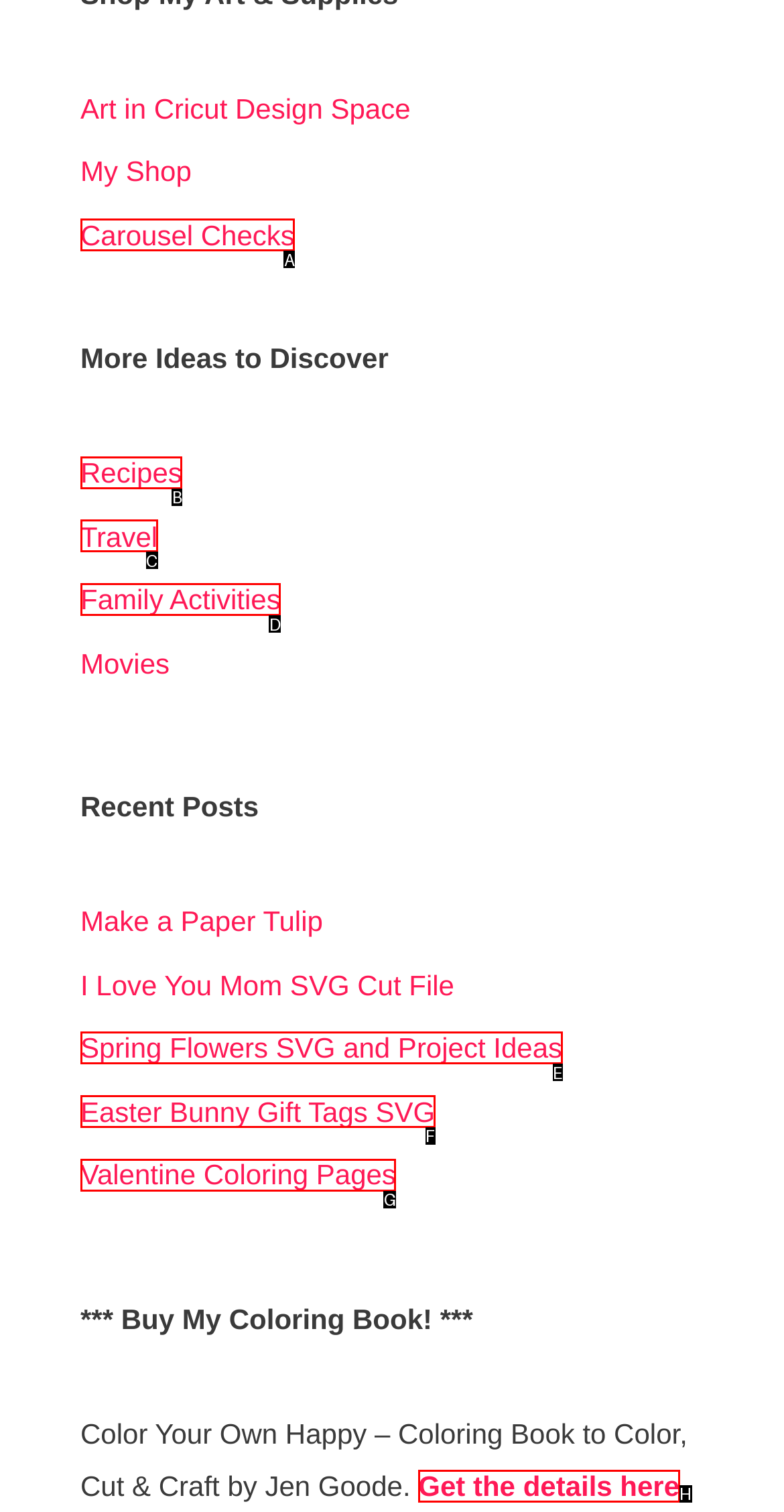Tell me which one HTML element best matches the description: Get the details here Answer with the option's letter from the given choices directly.

H